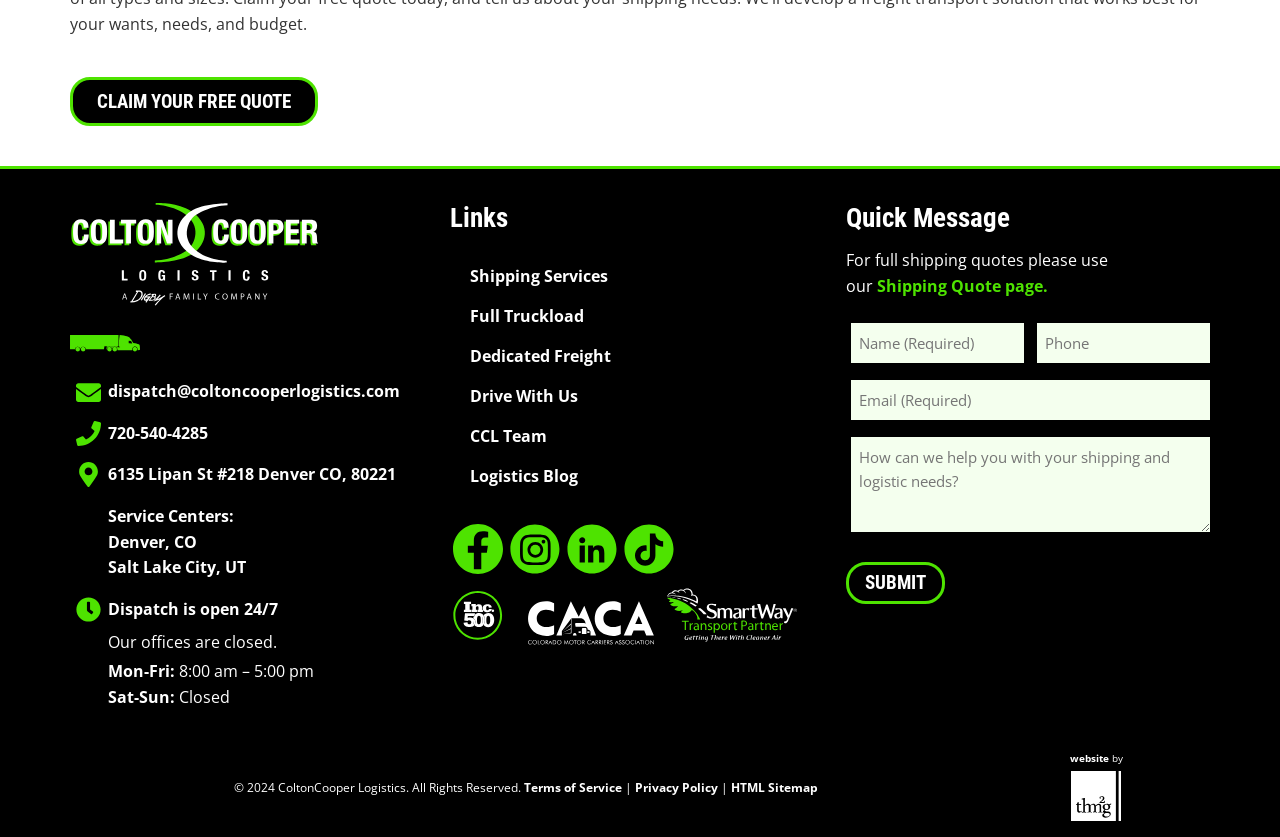Find the bounding box coordinates for the HTML element described as: "Français". The coordinates should consist of four float values between 0 and 1, i.e., [left, top, right, bottom].

None